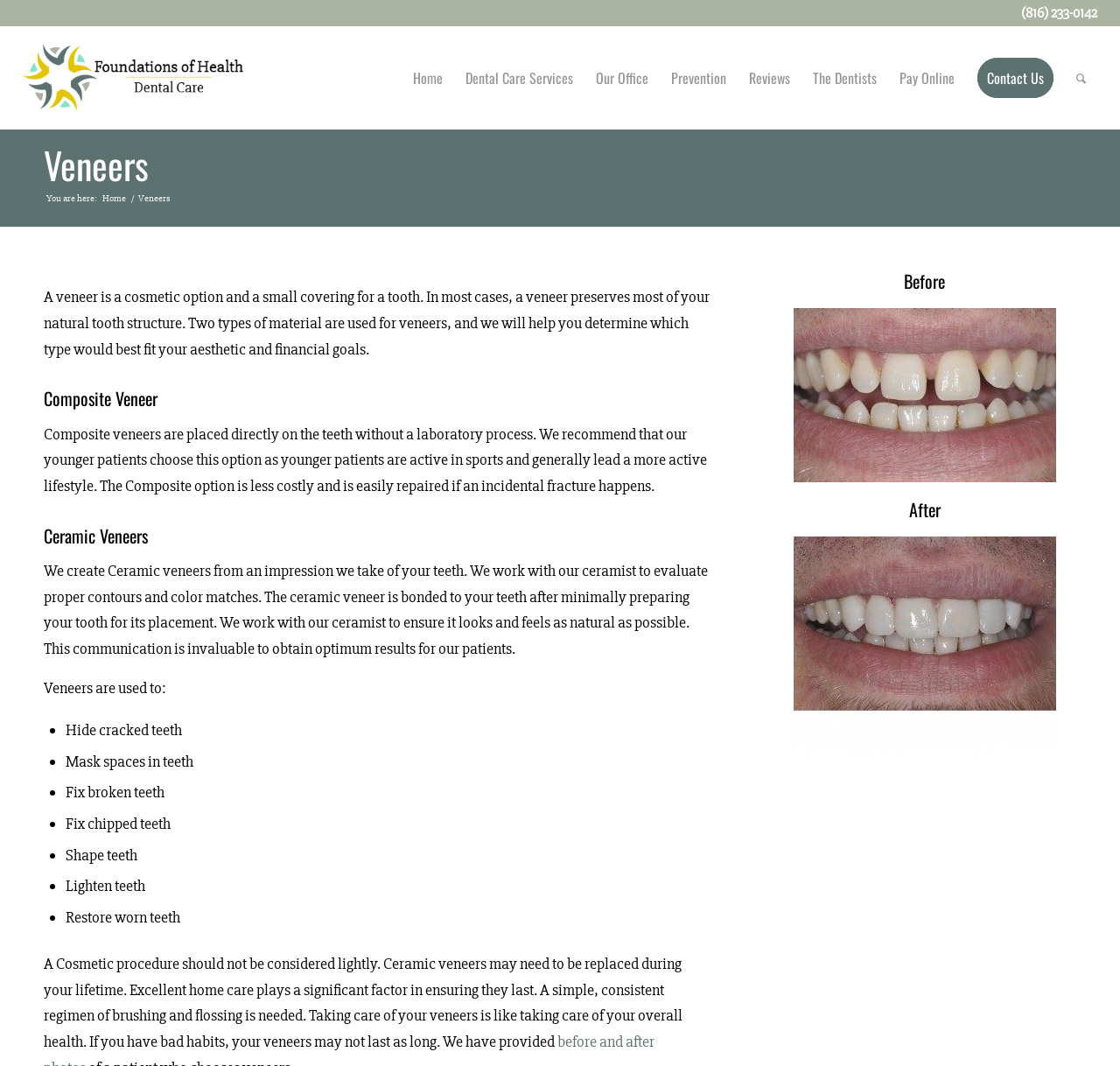Locate the bounding box coordinates of the element I should click to achieve the following instruction: "View General Meeting details".

None